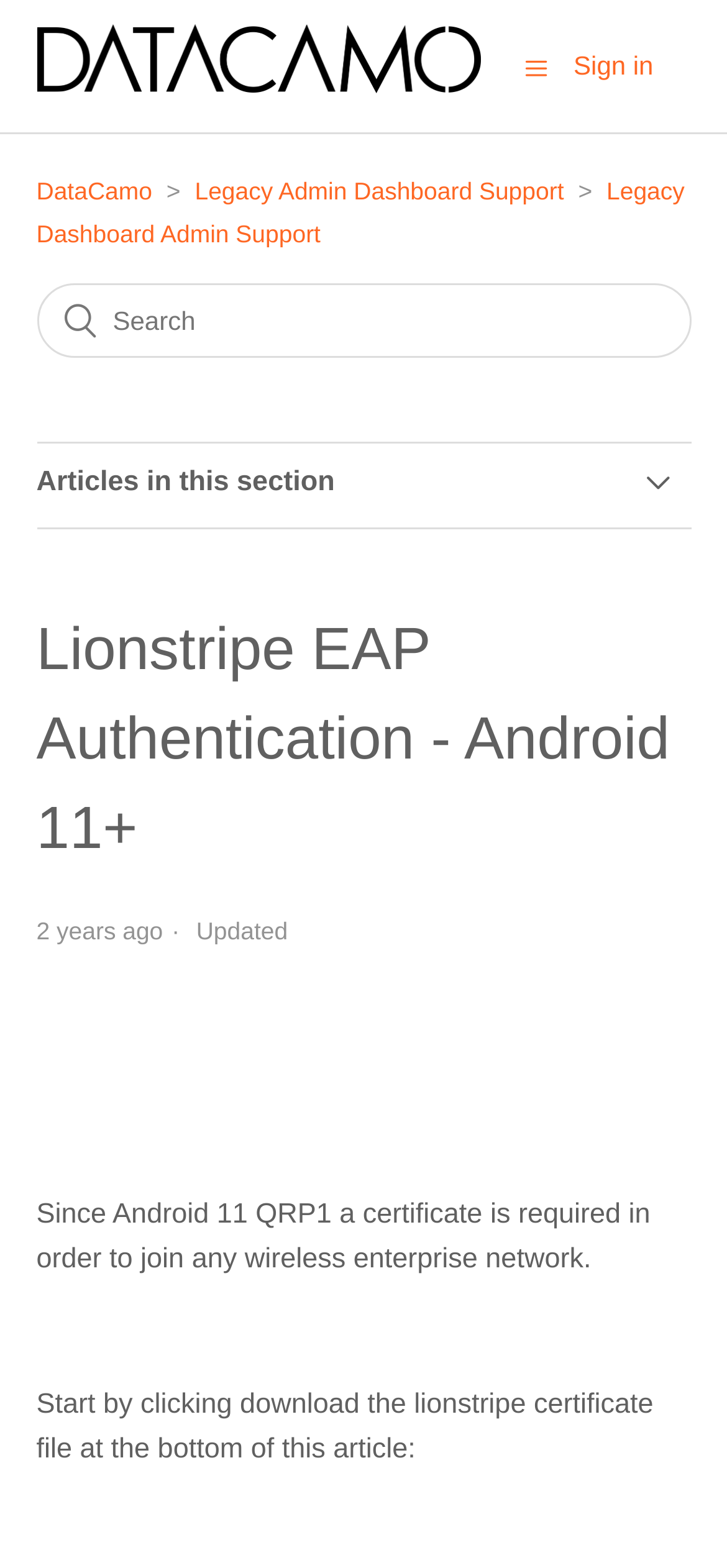Extract the bounding box of the UI element described as: "Faculty Login".

None